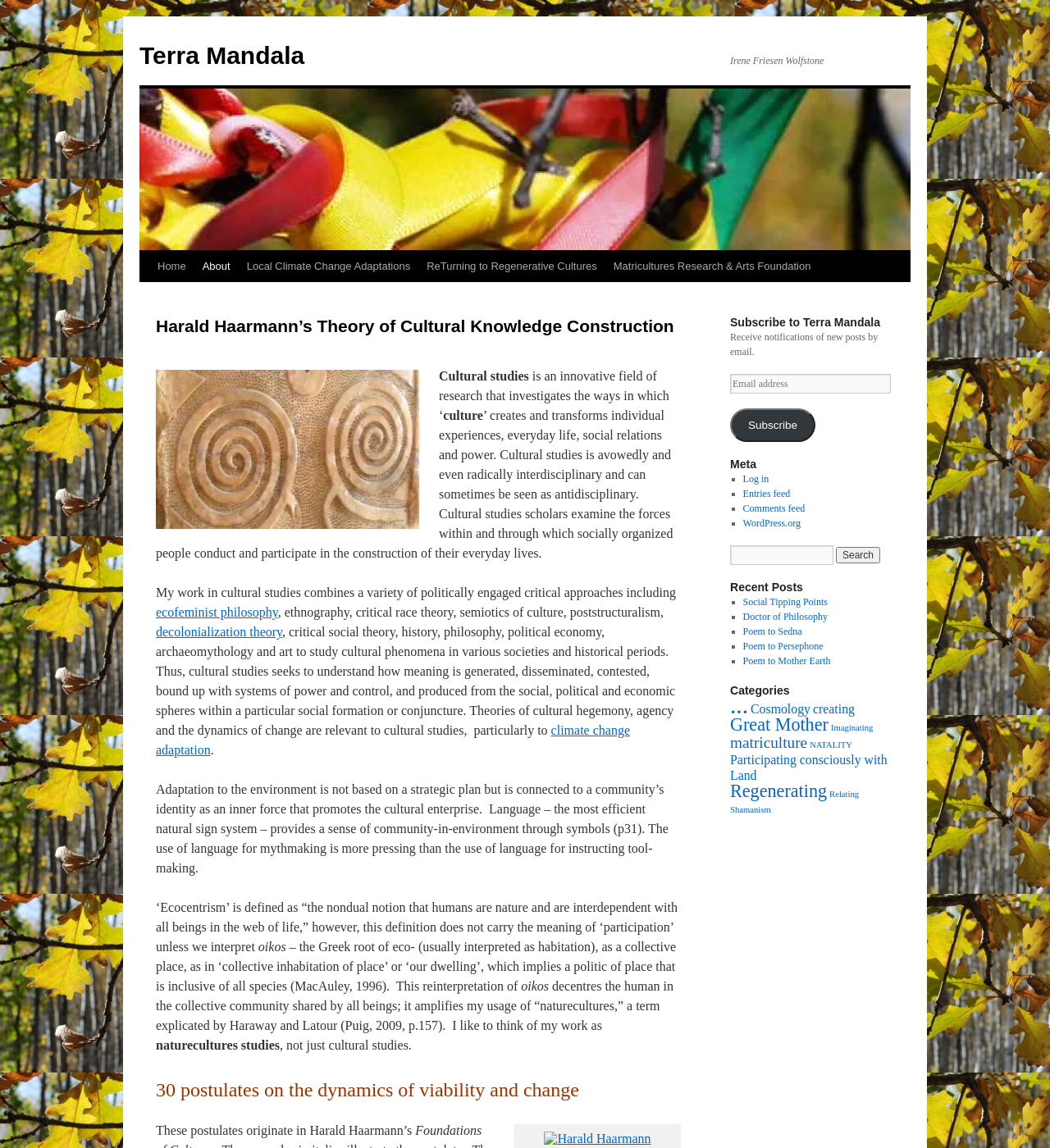Based on what you see in the screenshot, provide a thorough answer to this question: What is the category of the post mentioned in the link 'Social Tipping Points'?

I found the category of the post by looking at the link element with the text 'Social Tipping Points' located at [0.707, 0.519, 0.788, 0.529] and the link element with the text 'Regenerating (4 items)' located at [0.695, 0.68, 0.788, 0.698].